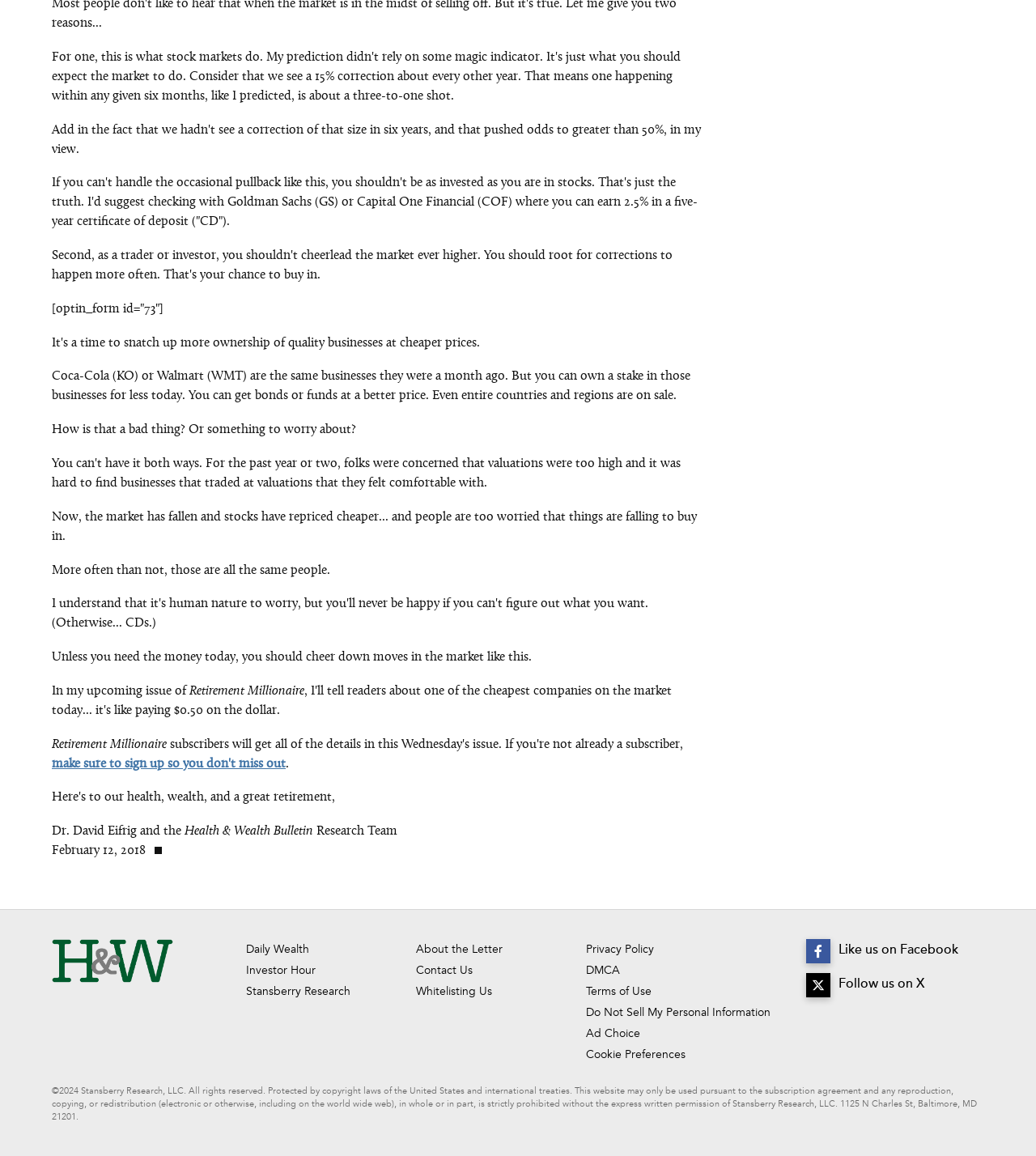Provide a short answer using a single word or phrase for the following question: 
What is the name of the newsletter?

Health & Wealth Bulletin